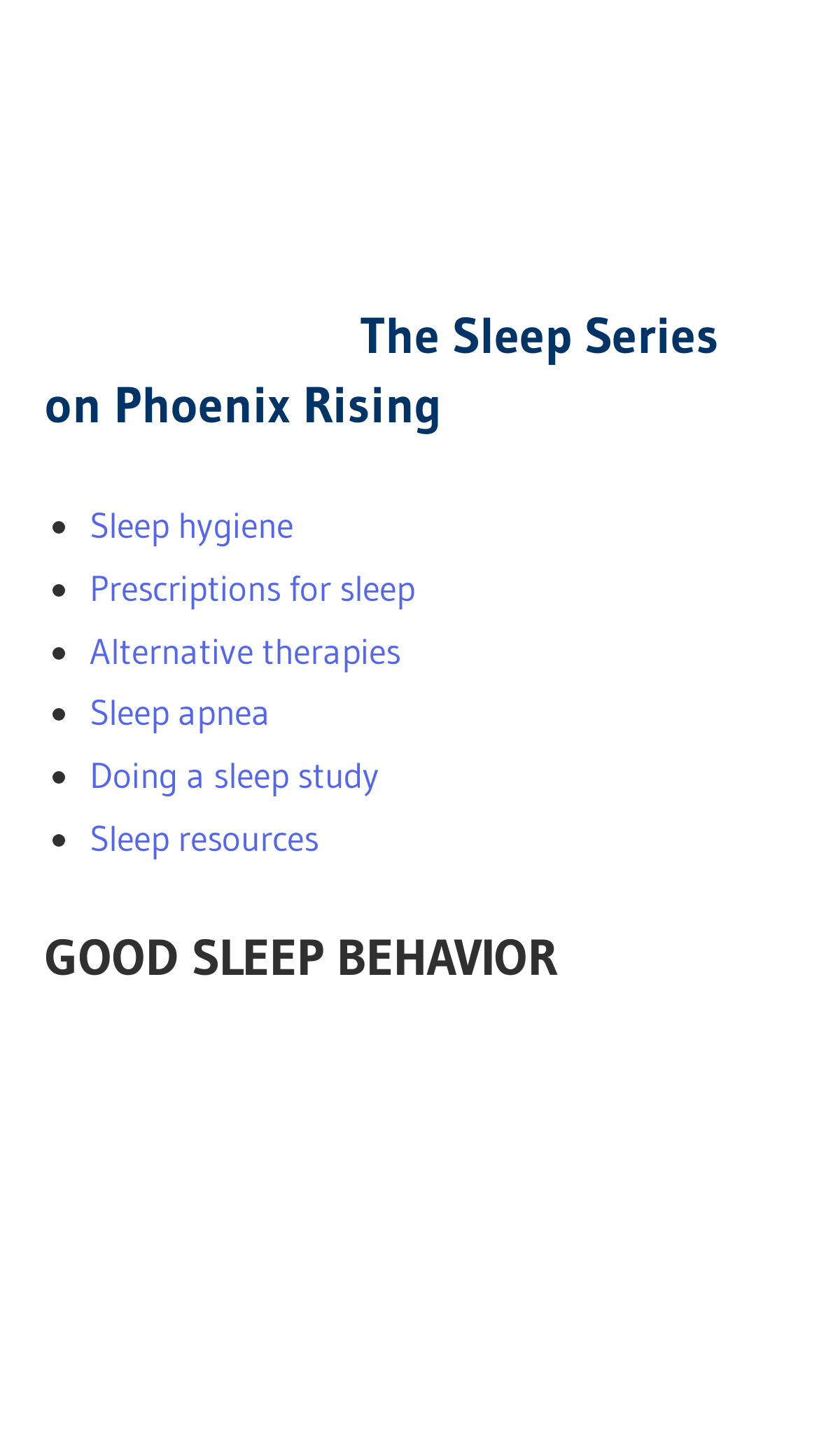What is the purpose of the list markers?
Using the image as a reference, answer with just one word or a short phrase.

To indicate list items